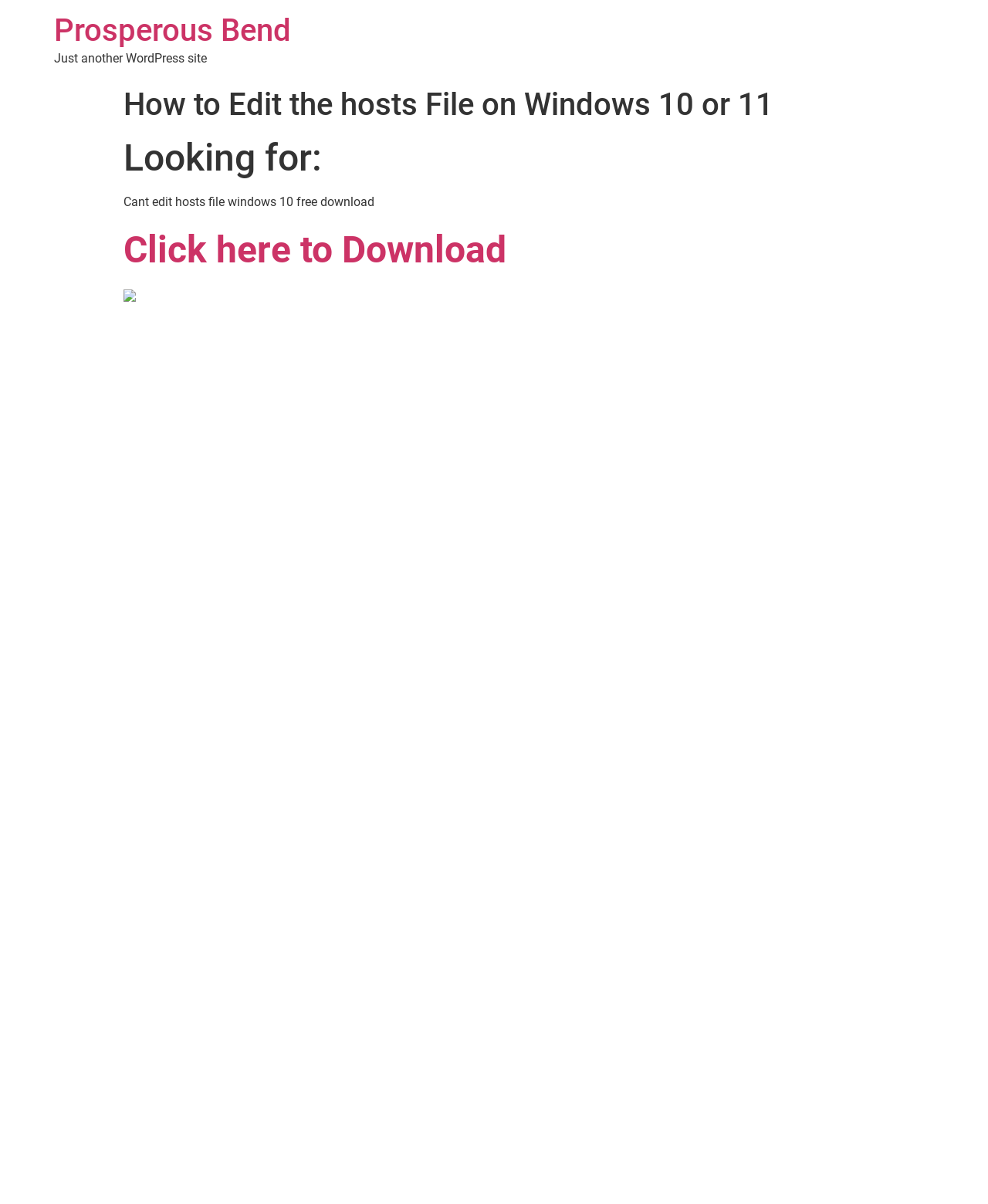Locate the bounding box coordinates of the UI element described by: "Prosperous Bend". Provide the coordinates as four float numbers between 0 and 1, formatted as [left, top, right, bottom].

[0.055, 0.01, 0.295, 0.04]